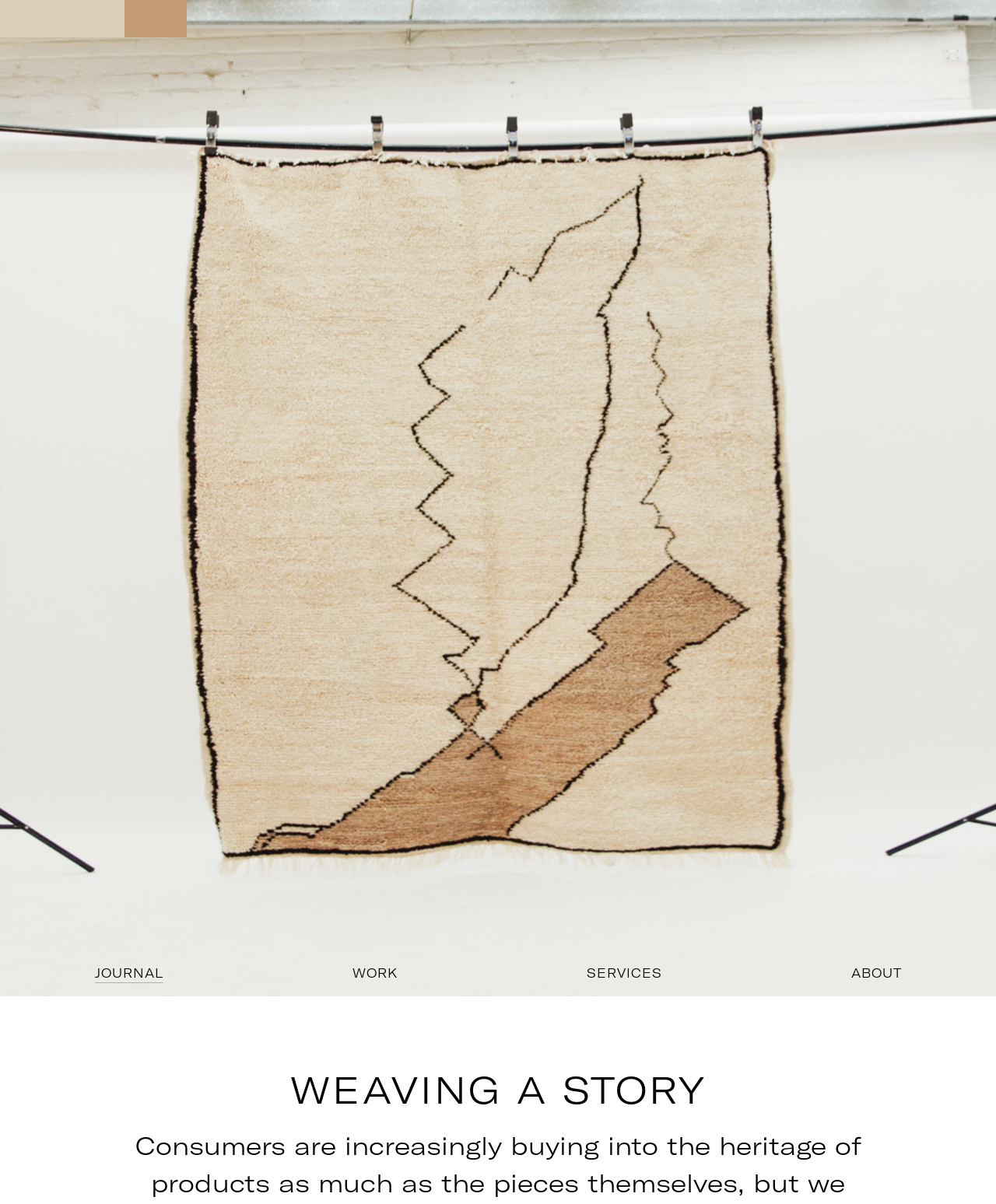Based on the image, please elaborate on the answer to the following question:
Are all navigation links aligned horizontally?

I compared the y1 and y2 coordinates of the navigation links and found that they have the same y1 and y2 values, which indicates that they are aligned horizontally.